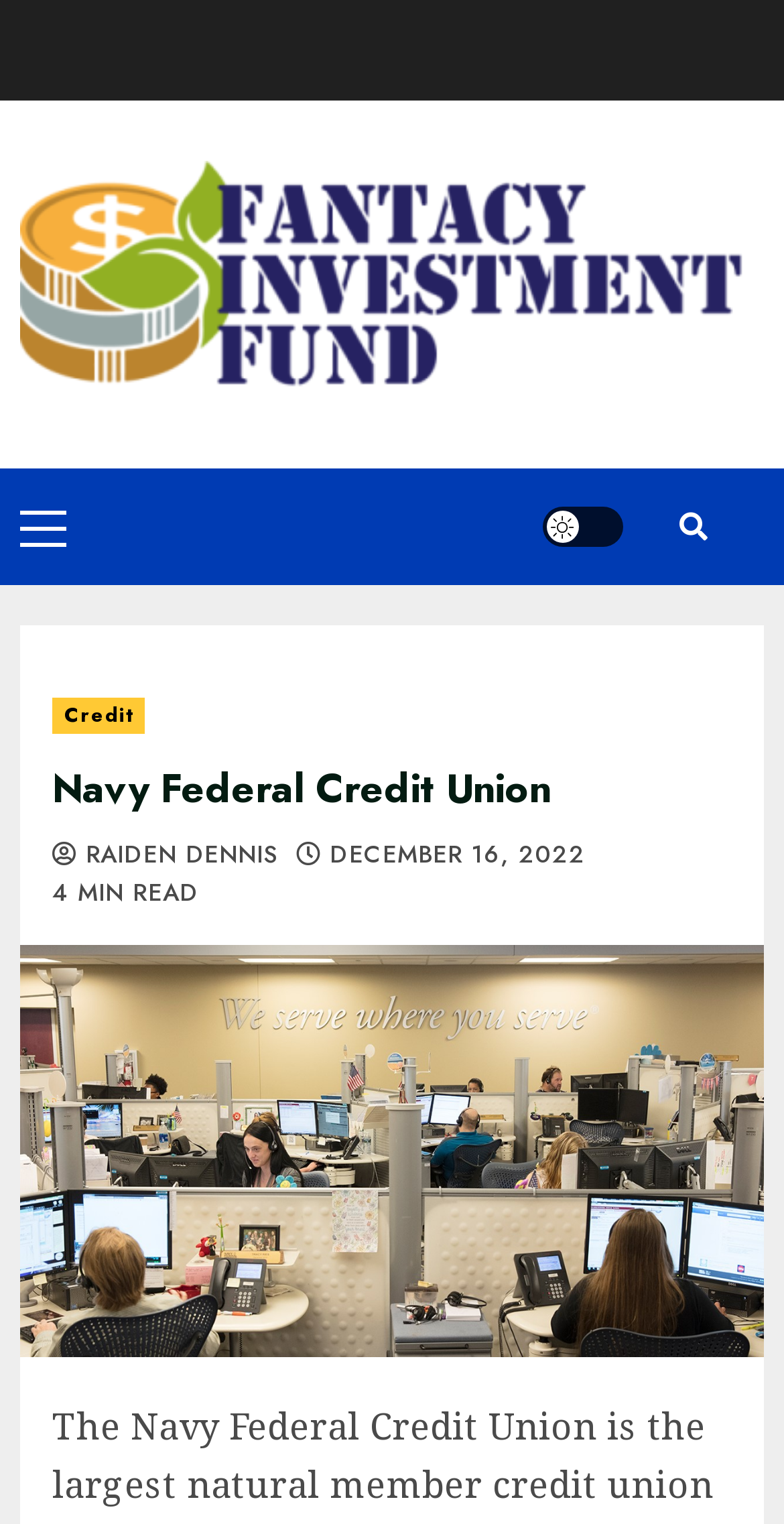Please respond to the question with a concise word or phrase:
What is the name of the author of the latest article?

RAIDEN DENNIS